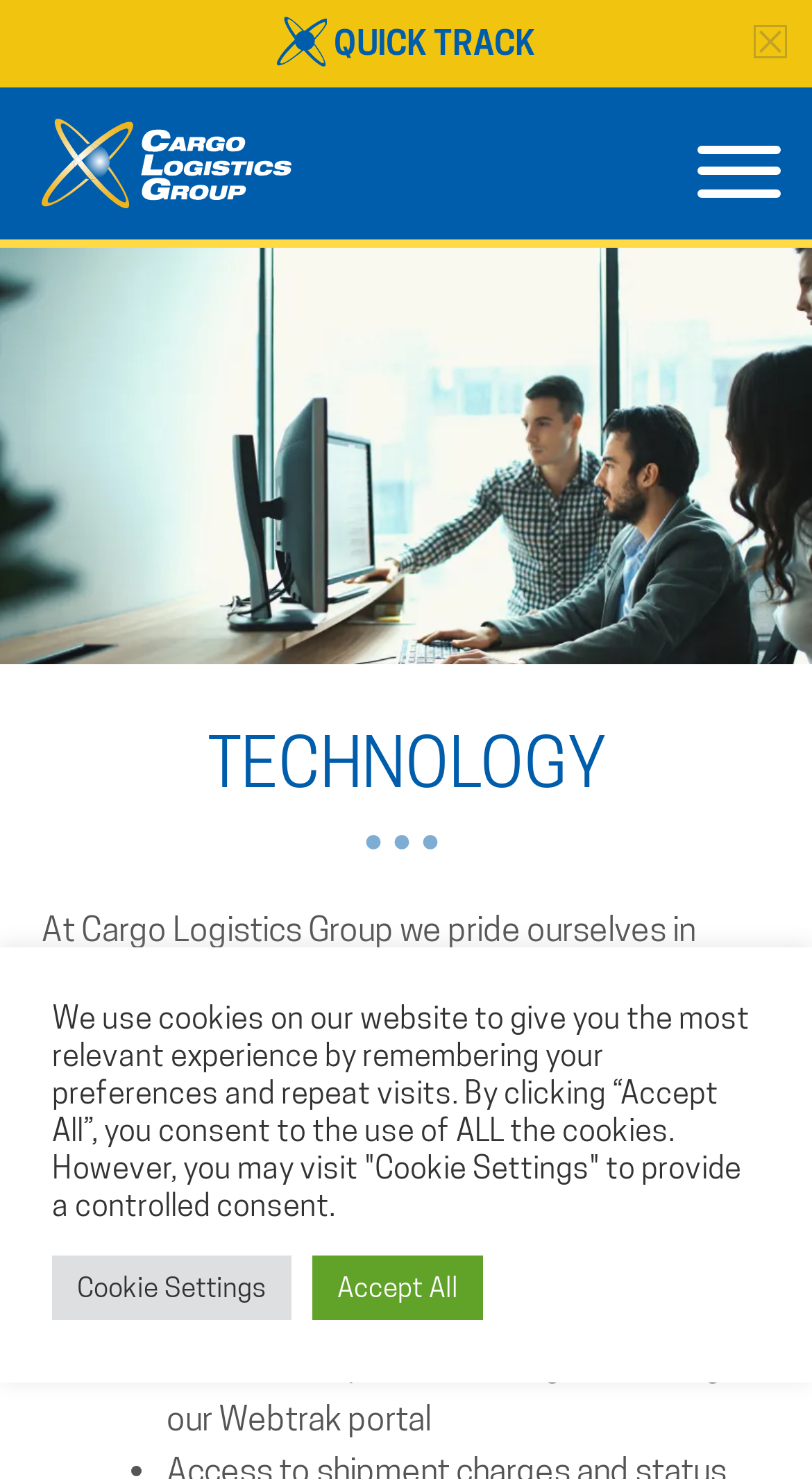What is the company name?
Give a comprehensive and detailed explanation for the question.

The company name can be found in the image element with the text 'Cargo Logistics Group' at the top of the webpage.